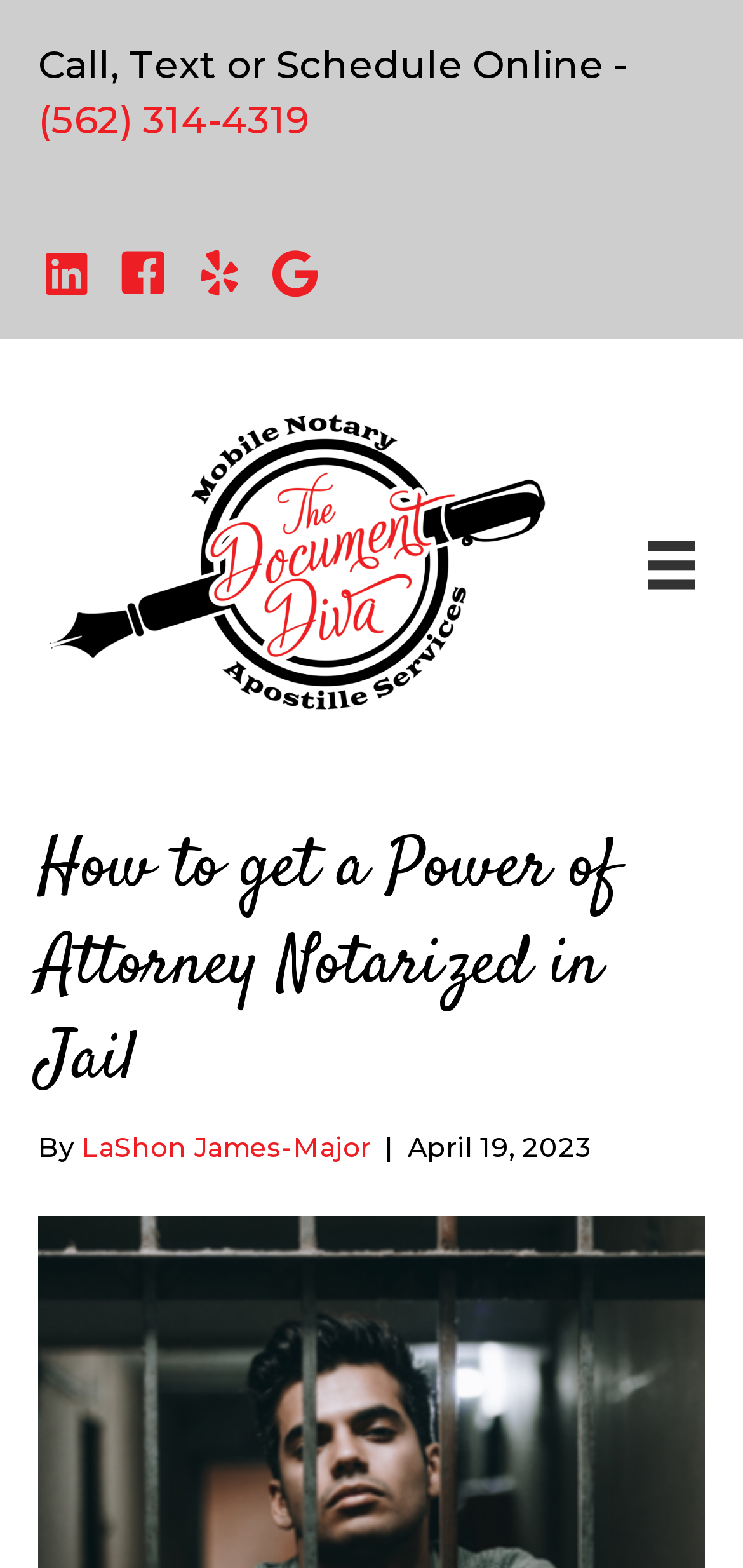What is the date of the article? Based on the screenshot, please respond with a single word or phrase.

April 19, 2023